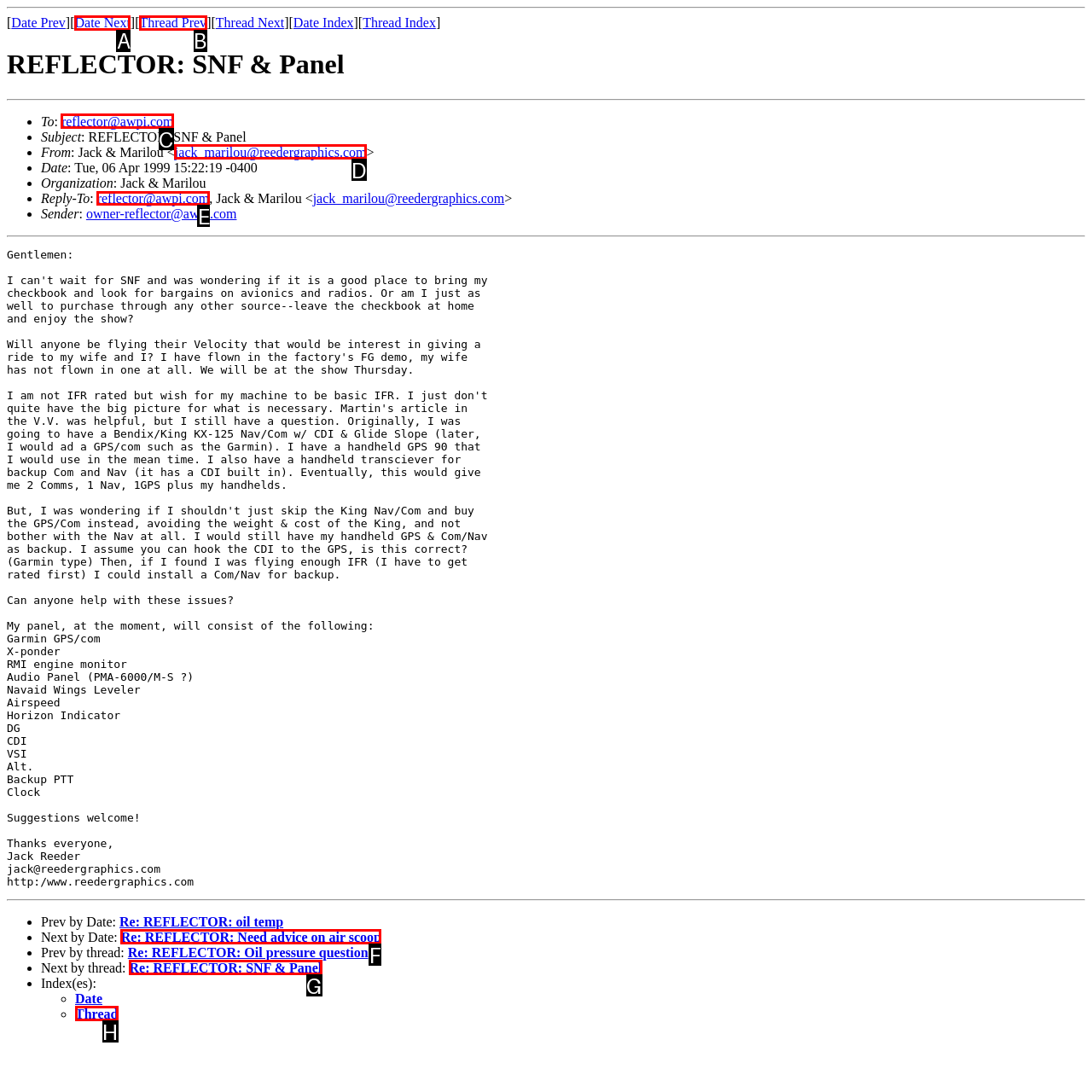Which HTML element should be clicked to fulfill the following task: Follow the 'Indigo Award' link?
Reply with the letter of the appropriate option from the choices given.

None